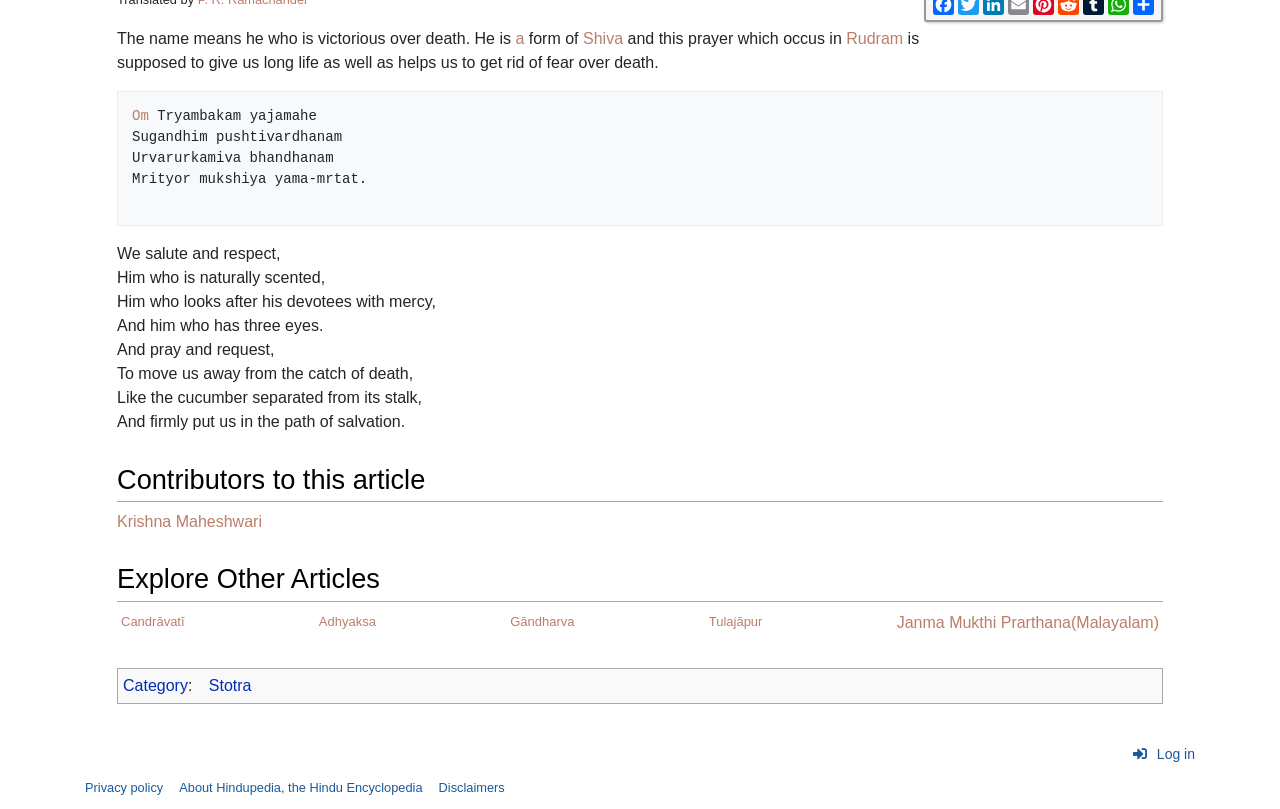Identify the bounding box coordinates for the UI element that matches this description: "Log in".

[0.884, 0.919, 0.934, 0.945]